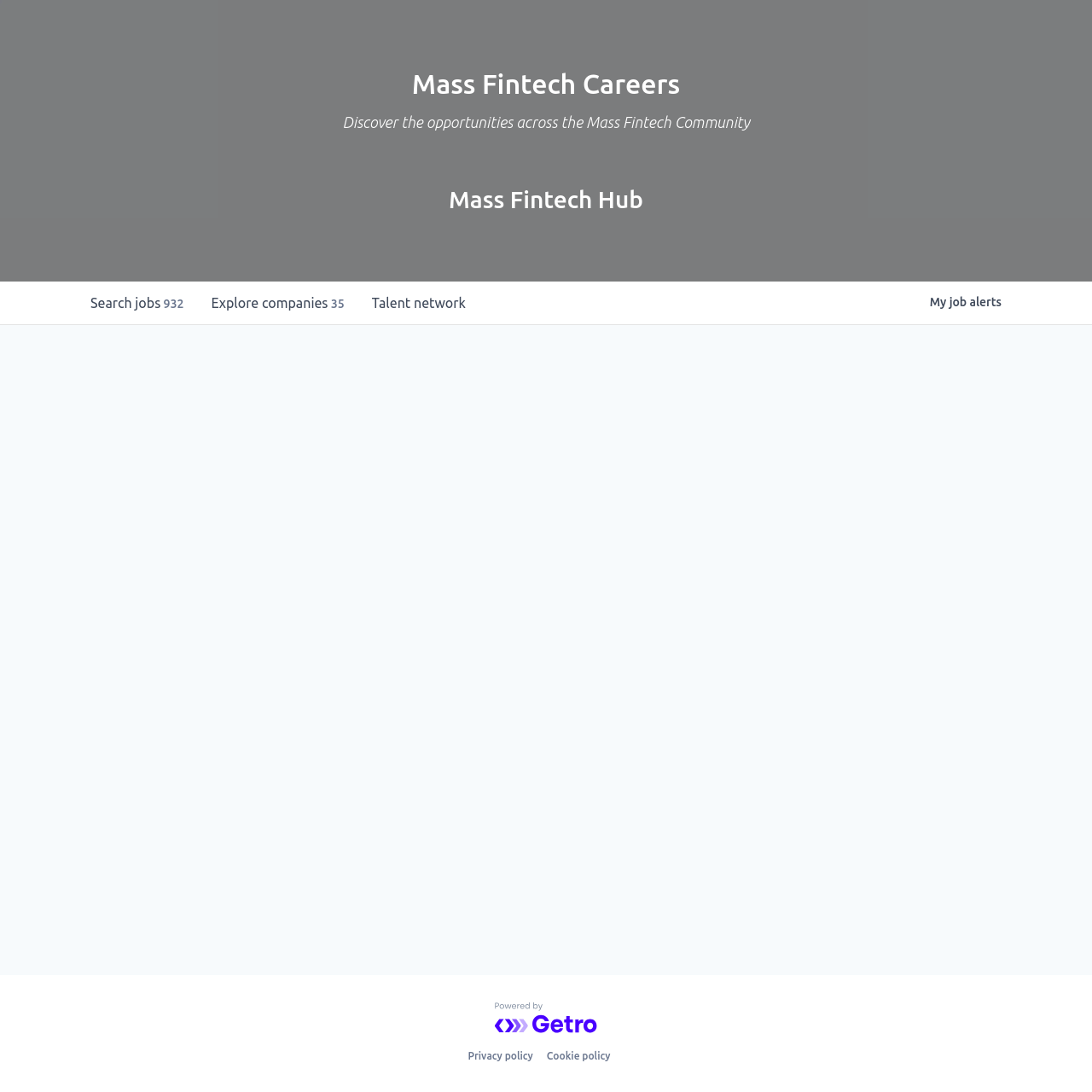What are the three options below the 'Mass Fintech Careers' heading? Analyze the screenshot and reply with just one word or a short phrase.

Search jobs, Explore companies, Talent network